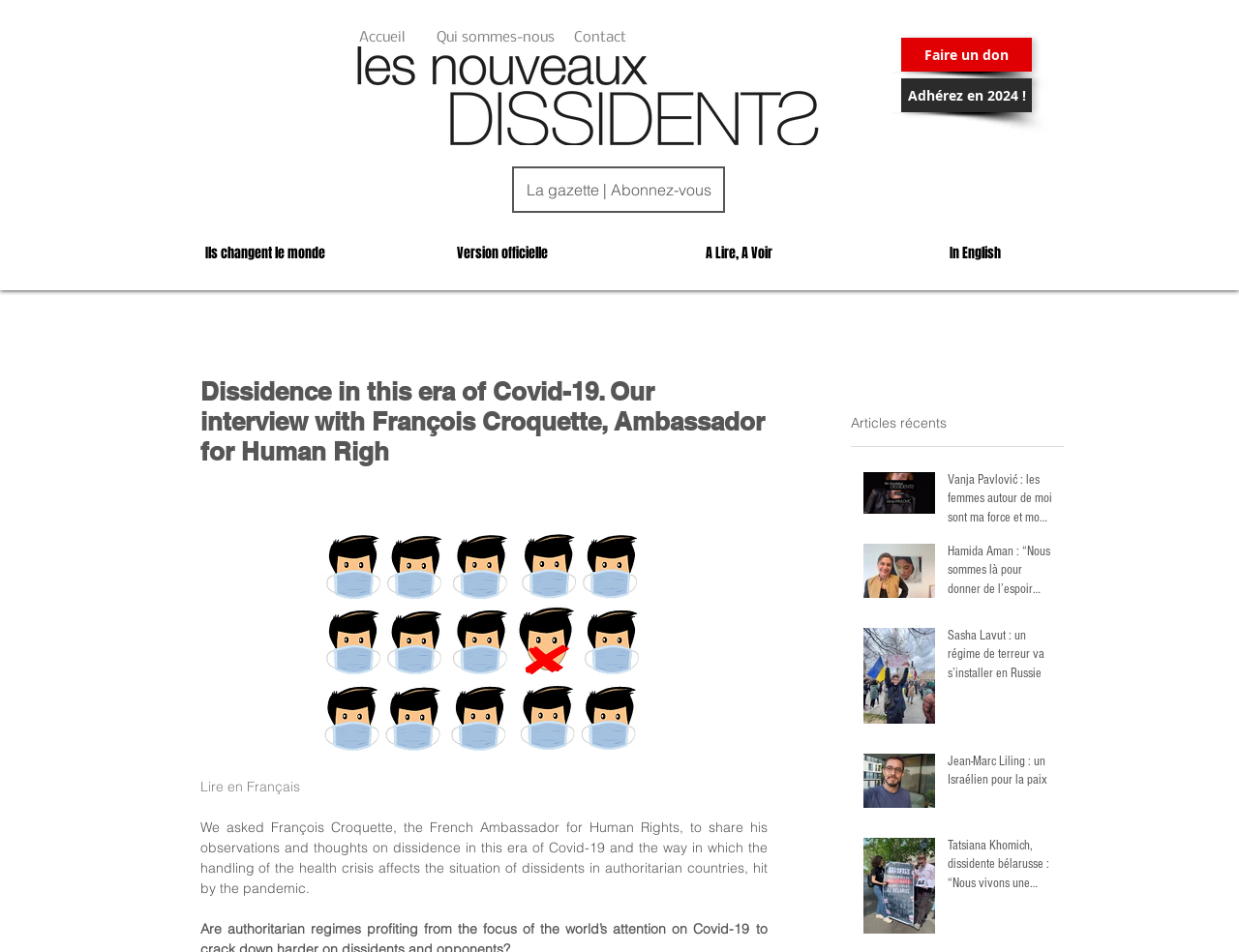Specify the bounding box coordinates of the element's region that should be clicked to achieve the following instruction: "Subscribe to La gazette". The bounding box coordinates consist of four float numbers between 0 and 1, in the format [left, top, right, bottom].

[0.413, 0.175, 0.585, 0.224]